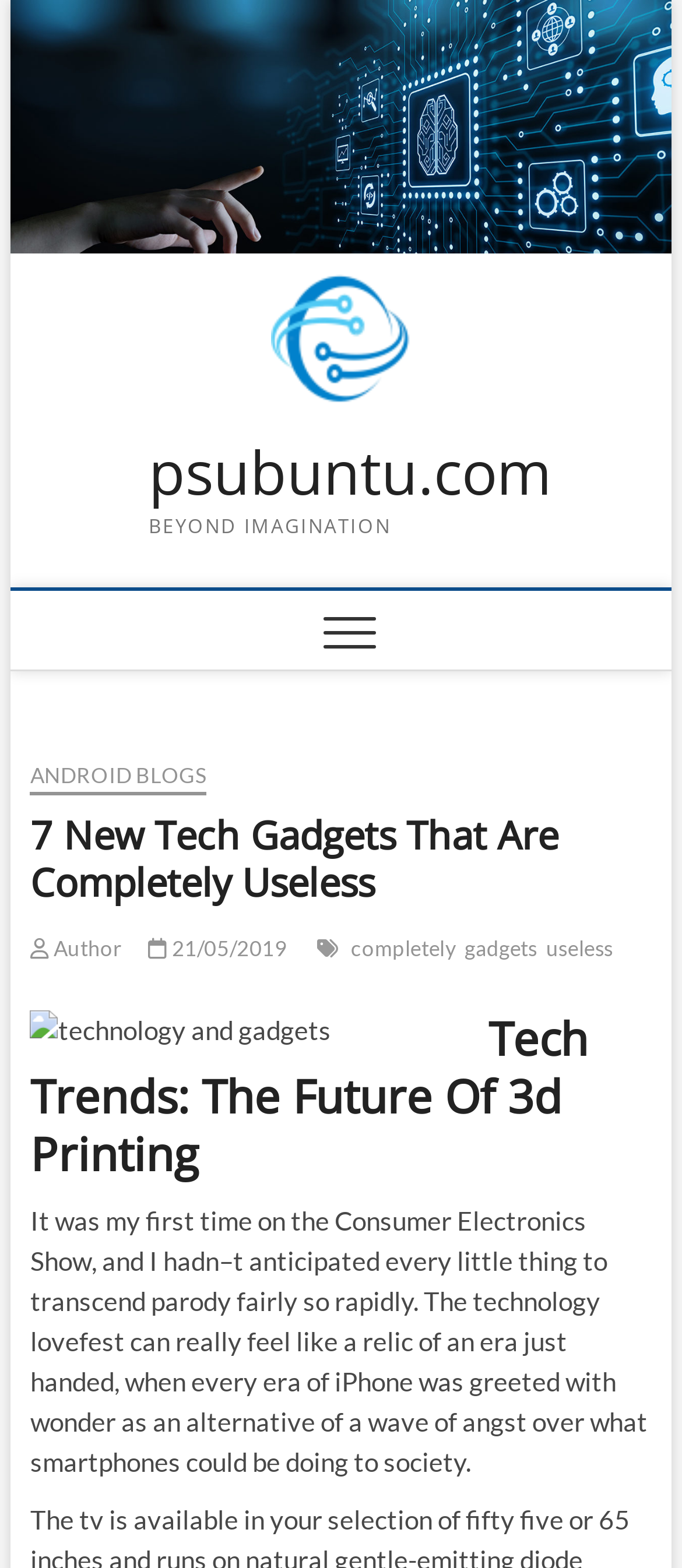What is the image related to?
Could you answer the question in a detailed manner, providing as much information as possible?

The image is related to technology and gadgets, as indicated by its description 'technology and gadgets'. This image is located in the middle of the webpage, and is a sub-element of the navigation menu.